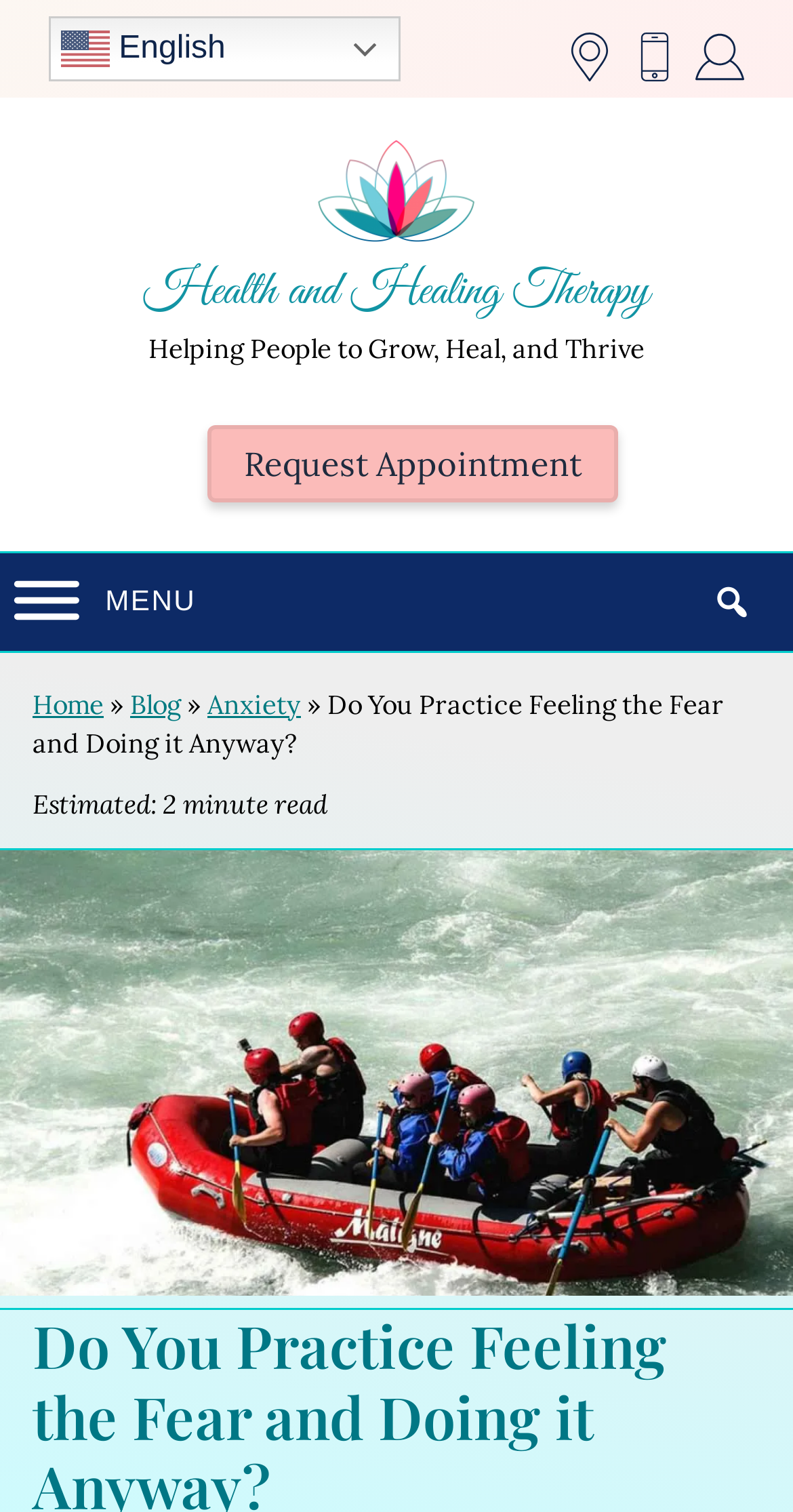Please identify the bounding box coordinates of the element's region that needs to be clicked to fulfill the following instruction: "Click the 'Call Us' link". The bounding box coordinates should consist of four float numbers between 0 and 1, i.e., [left, top, right, bottom].

[0.795, 0.022, 0.856, 0.054]